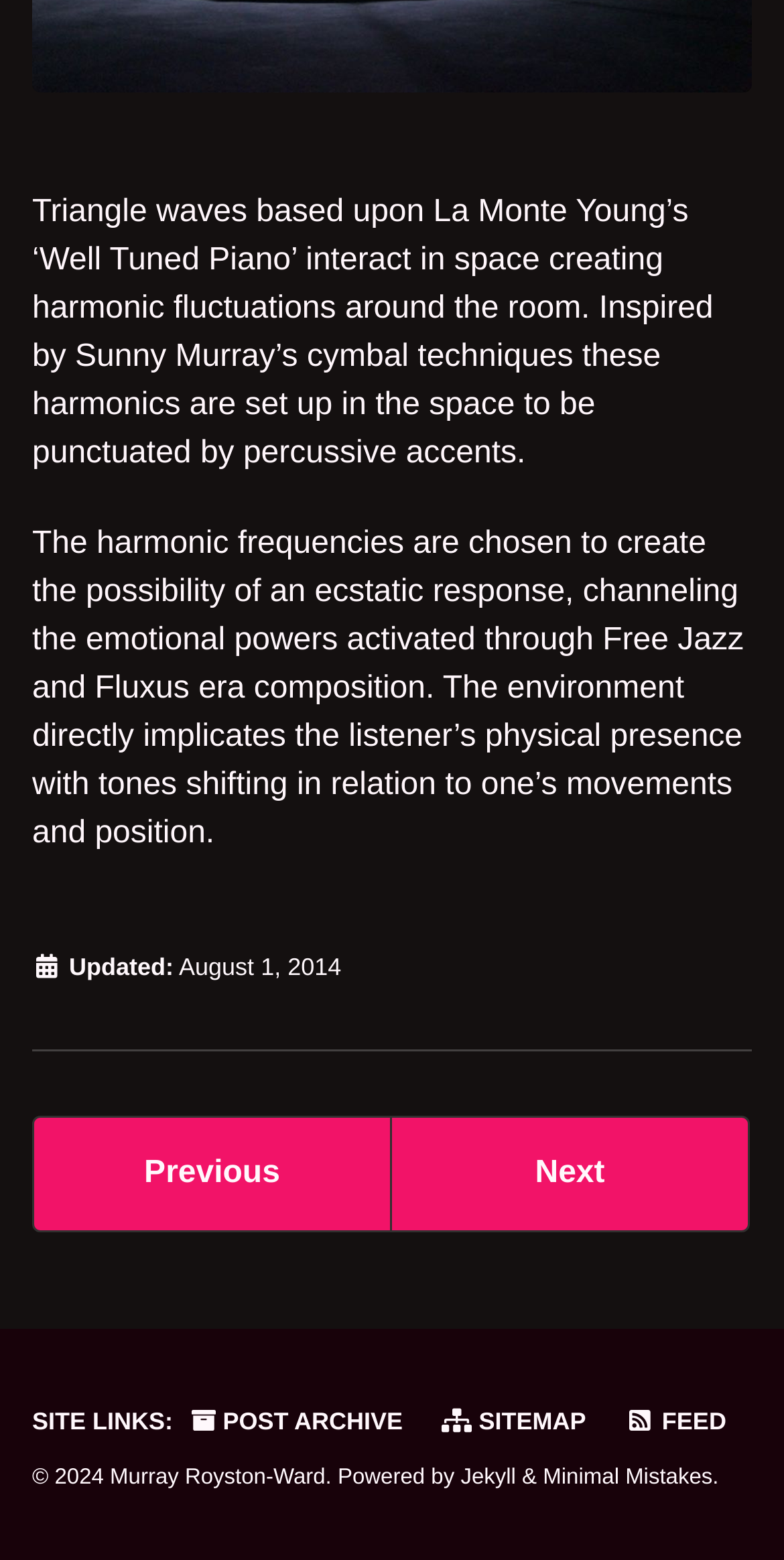Analyze the image and deliver a detailed answer to the question: What is the type of composition mentioned in the text?

I found the type of composition mentioned in the text by reading the second paragraph of text on the webpage, which mentions 'Free Jazz and Fluxus era composition'.